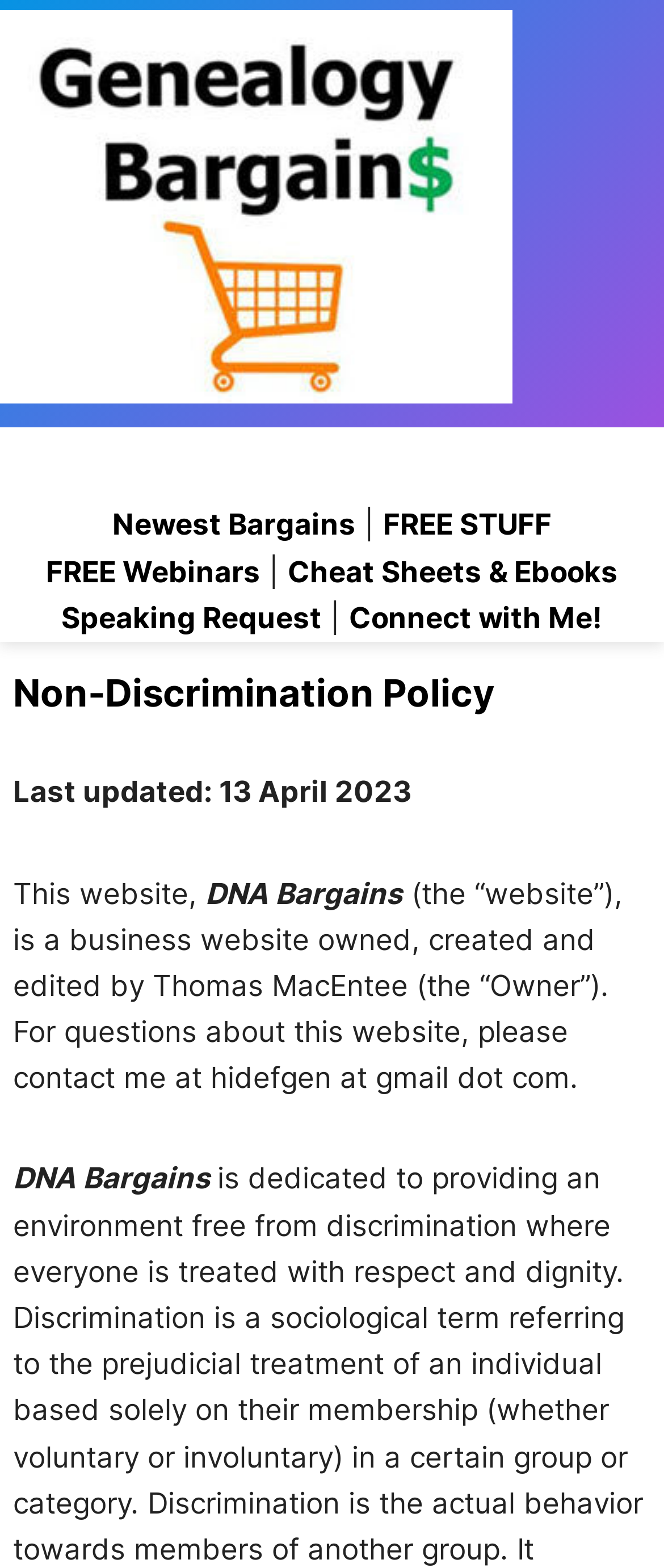How can you contact the owner of this website?
Could you give a comprehensive explanation in response to this question?

According to the text 'For questions about this website, please contact me at hidefgen at gmail dot com.', it can be inferred that the owner of this website can be contacted at the email address hidefgen at gmail dot com.